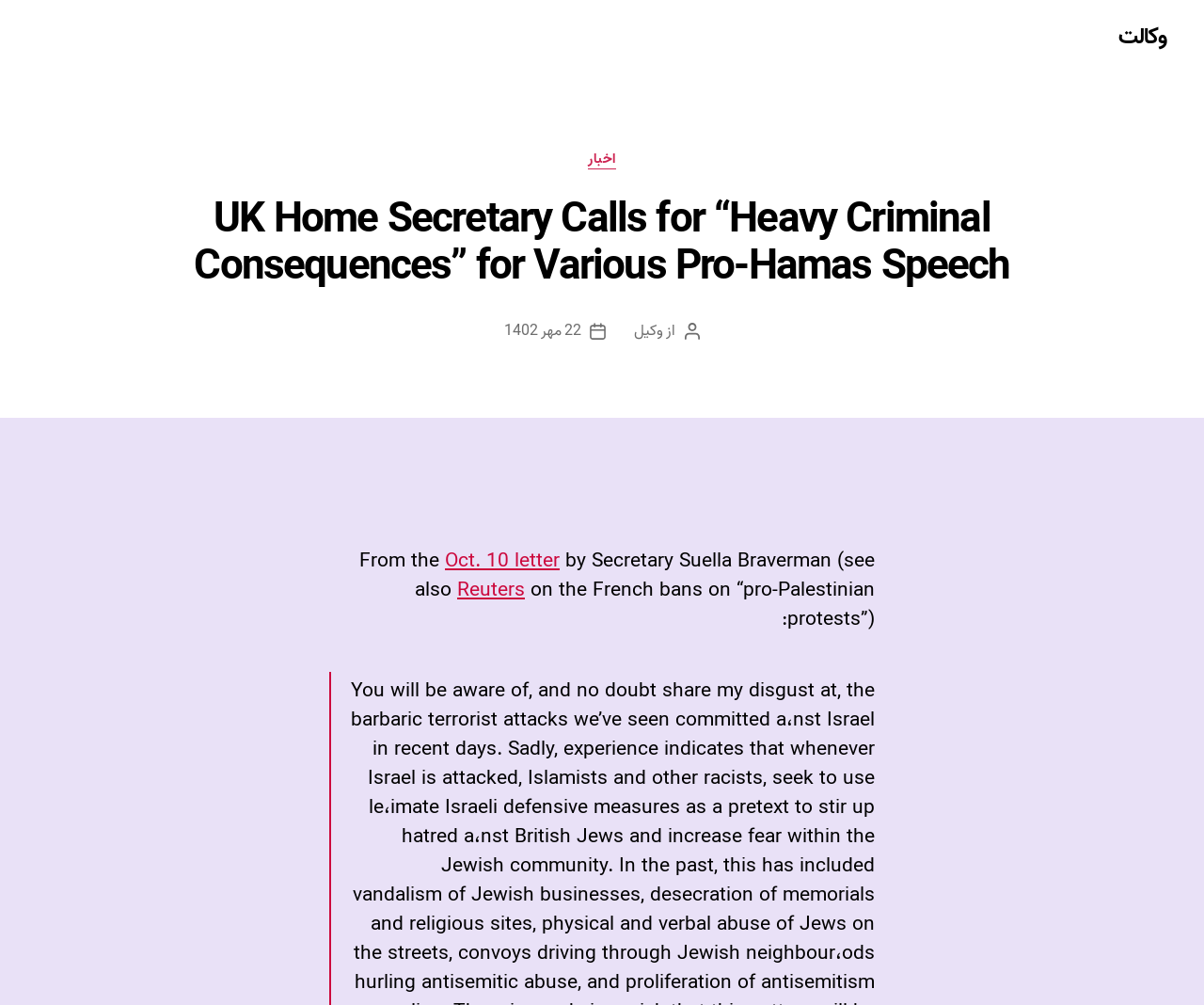What is the news agency mentioned?
Look at the image and respond with a one-word or short phrase answer.

Reuters